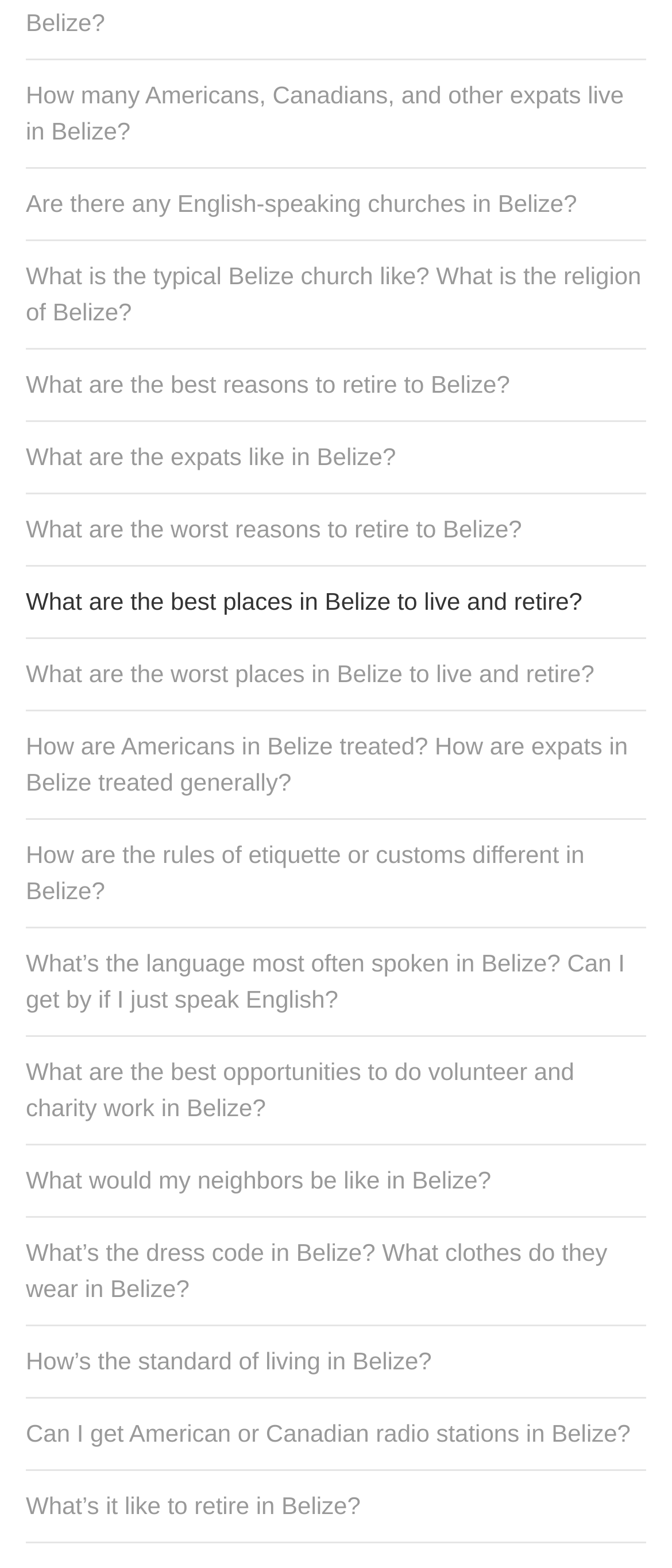Can you specify the bounding box coordinates for the region that should be clicked to fulfill this instruction: "Read 'What’s the language most often spoken in Belize? Can I get by if I just speak English?'".

[0.038, 0.598, 0.962, 0.655]